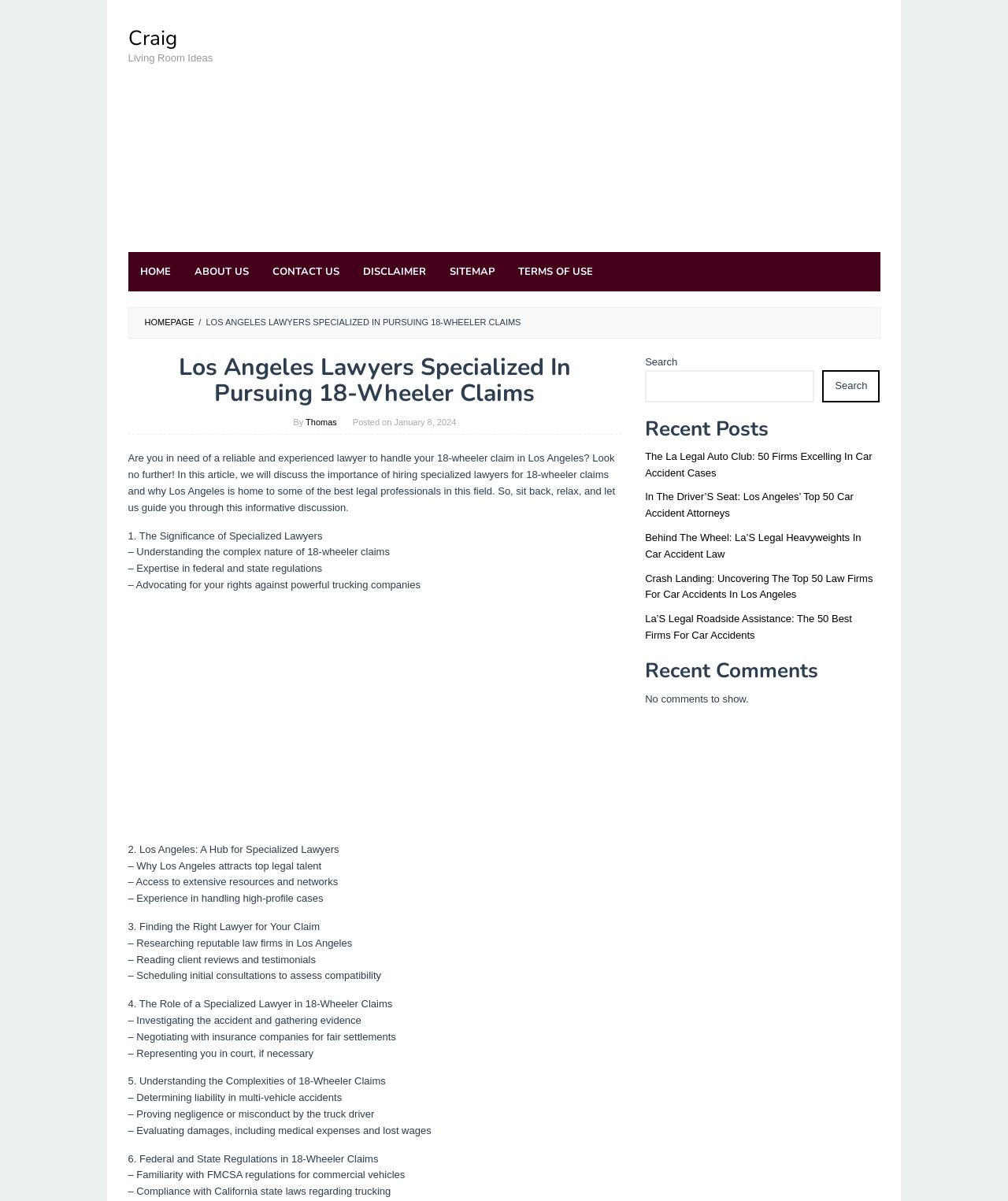Provide a brief response using a word or short phrase to this question:
What is the importance of hiring specialized lawyers for 18-wheeler claims?

Understanding complex nature of claims